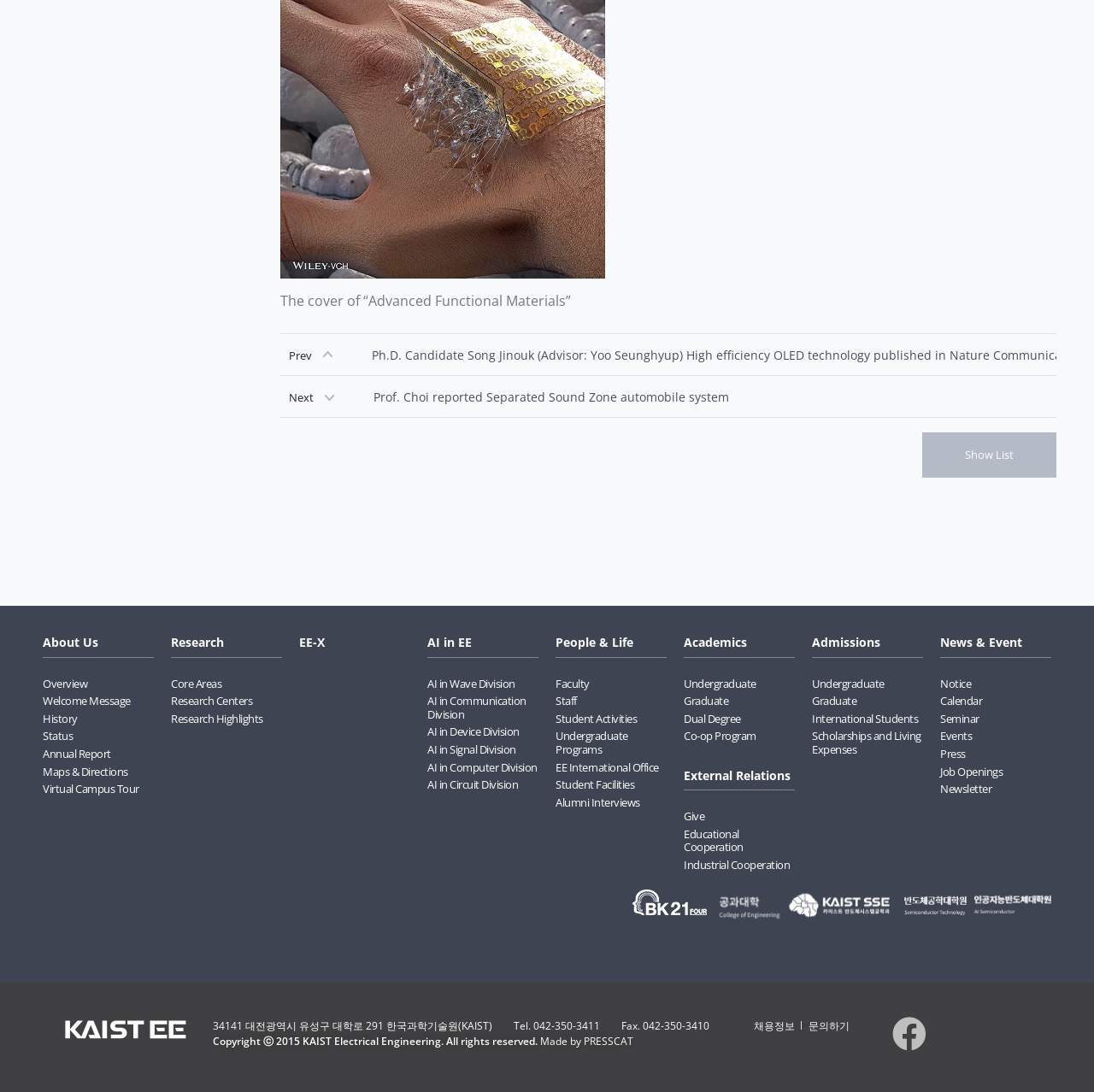Find the bounding box coordinates for the area that should be clicked to accomplish the instruction: "Click on 'About Us'".

[0.039, 0.58, 0.09, 0.595]